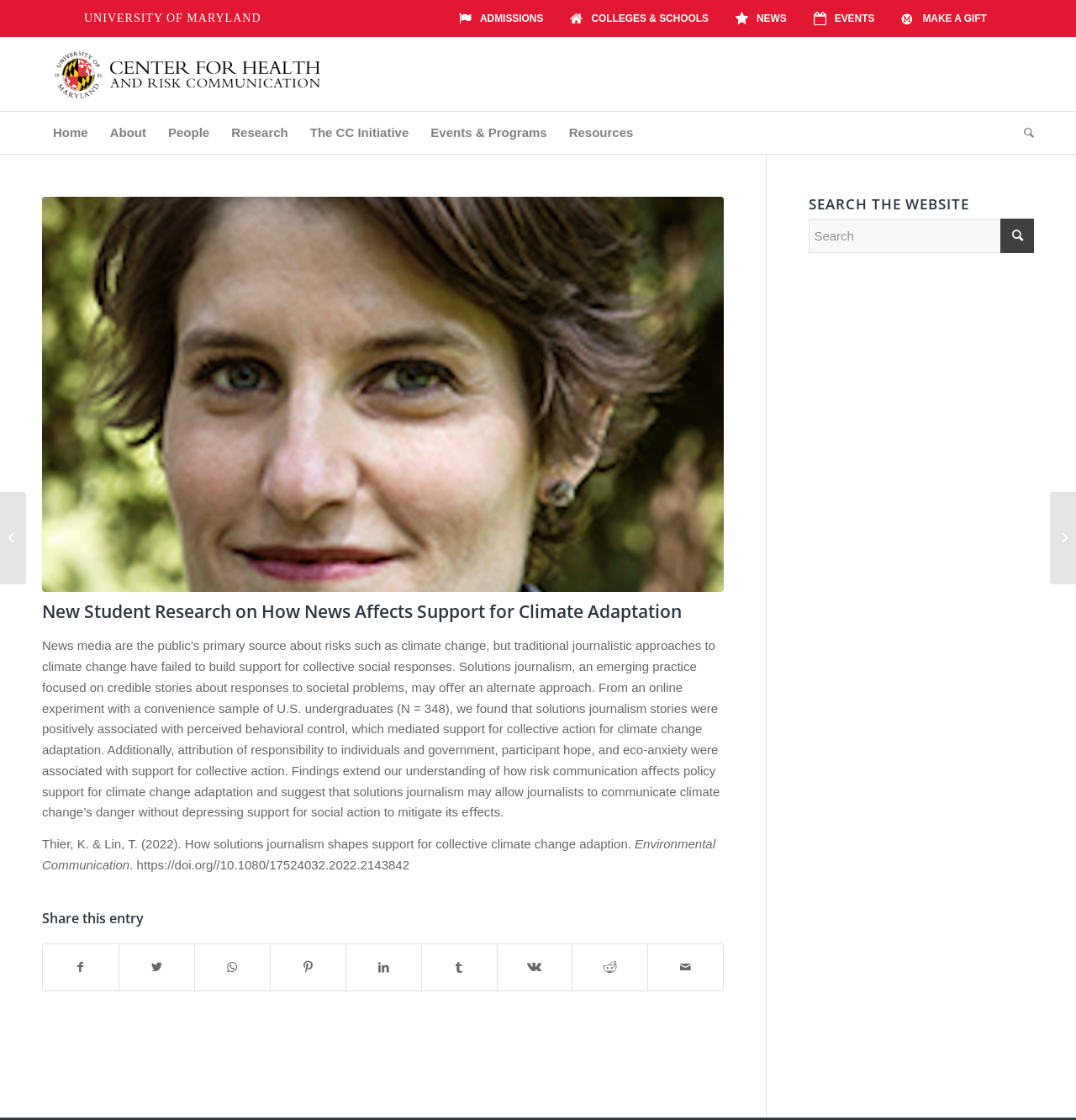What is the headline of the webpage?

New Student Research on How News Affects Support for Climate Adaptation